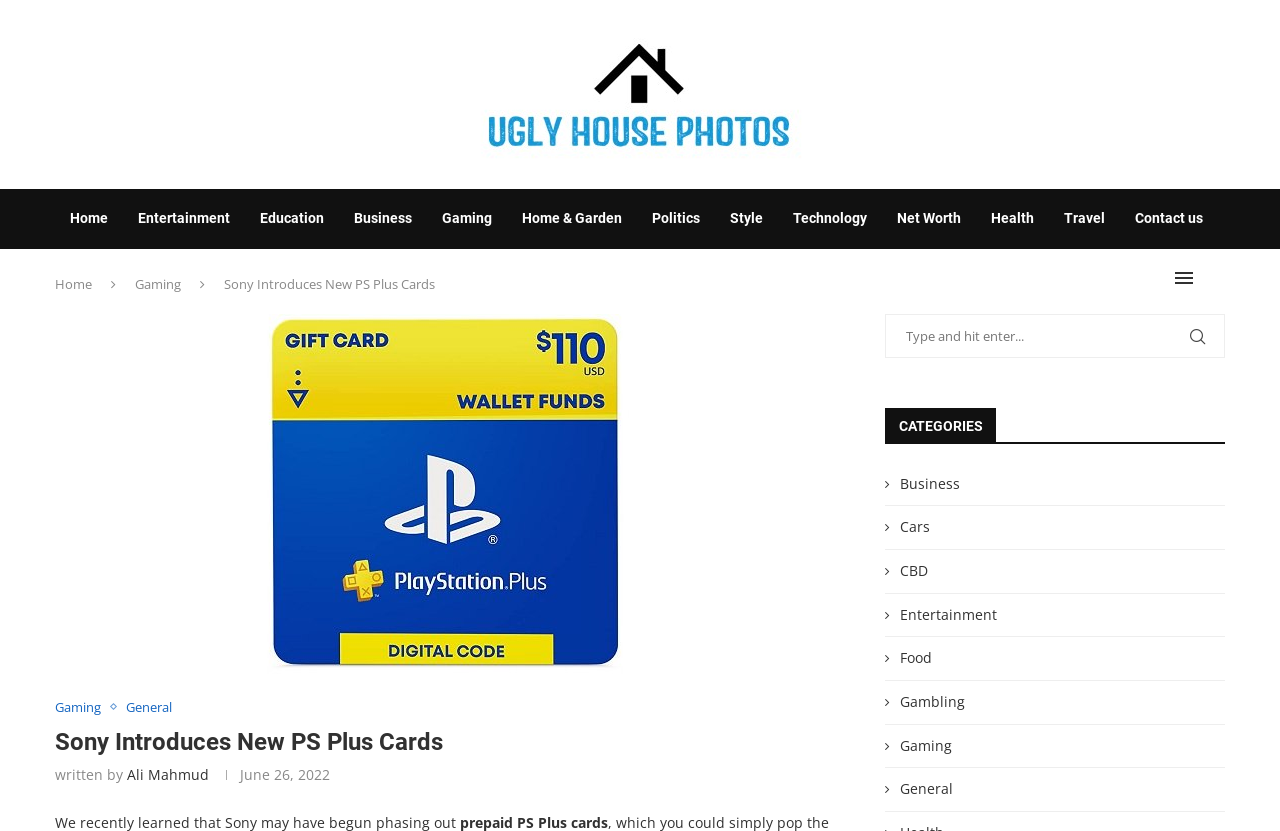Answer succinctly with a single word or phrase:
What is the topic of the main article?

PS Plus Cards